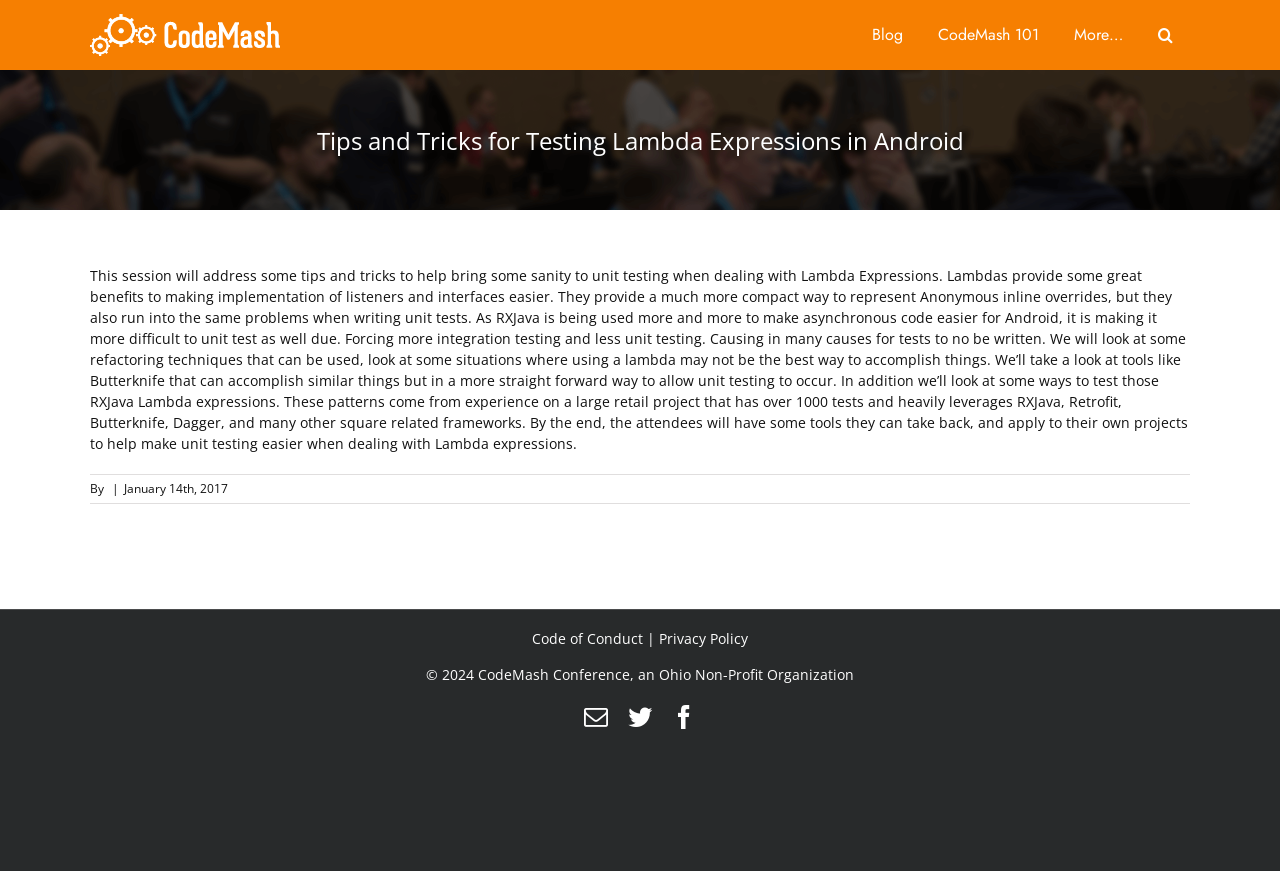What is the logo on the top left corner?
Please use the image to deliver a detailed and complete answer.

The logo on the top left corner is the CodeMash logo, which is an image element with a bounding box of [0.07, 0.011, 0.22, 0.069]. It is a link element with the text 'CodeMash Logo'.